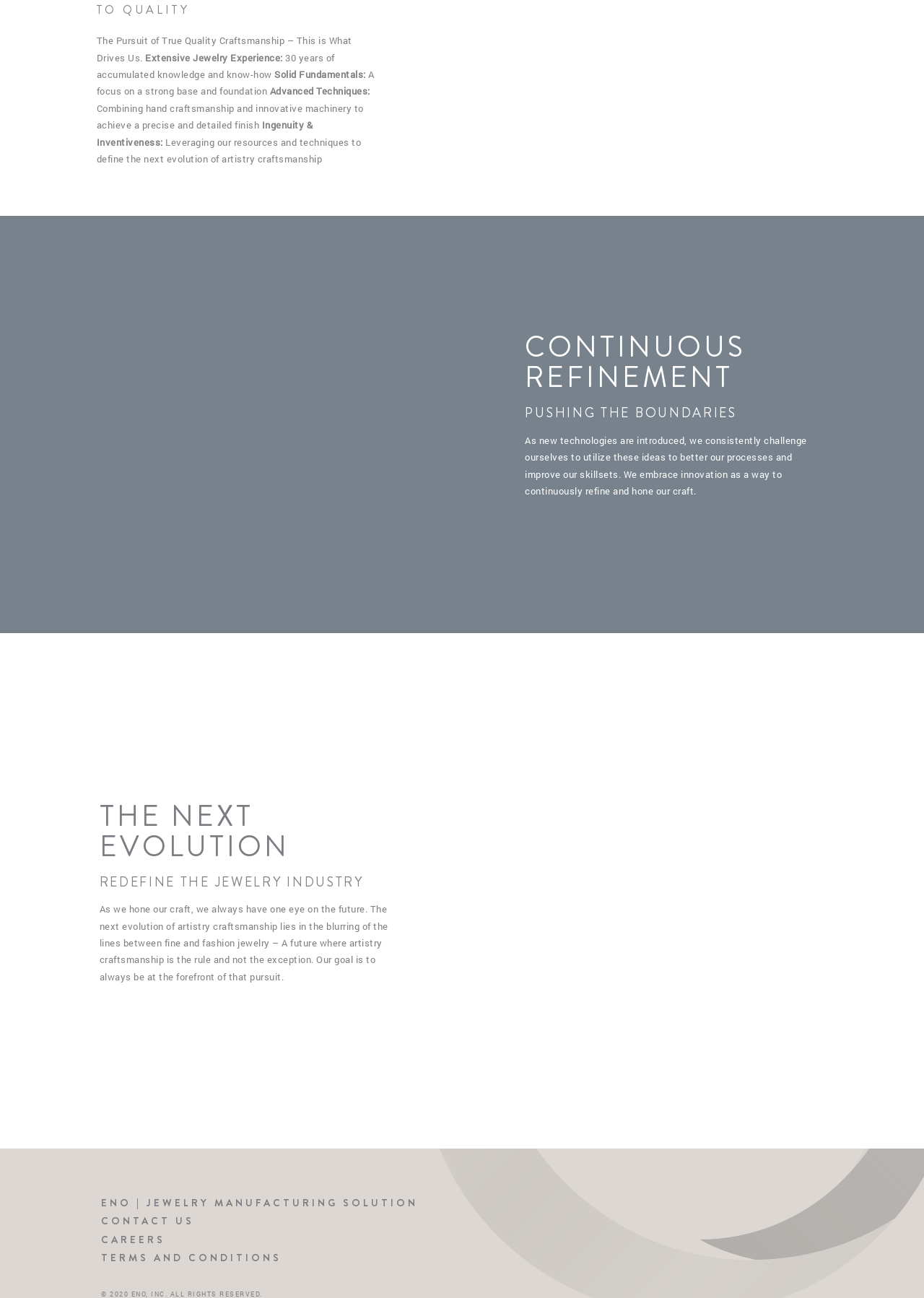What is the company's goal in the jewelry industry?
Using the image as a reference, give a one-word or short phrase answer.

Redefine the industry